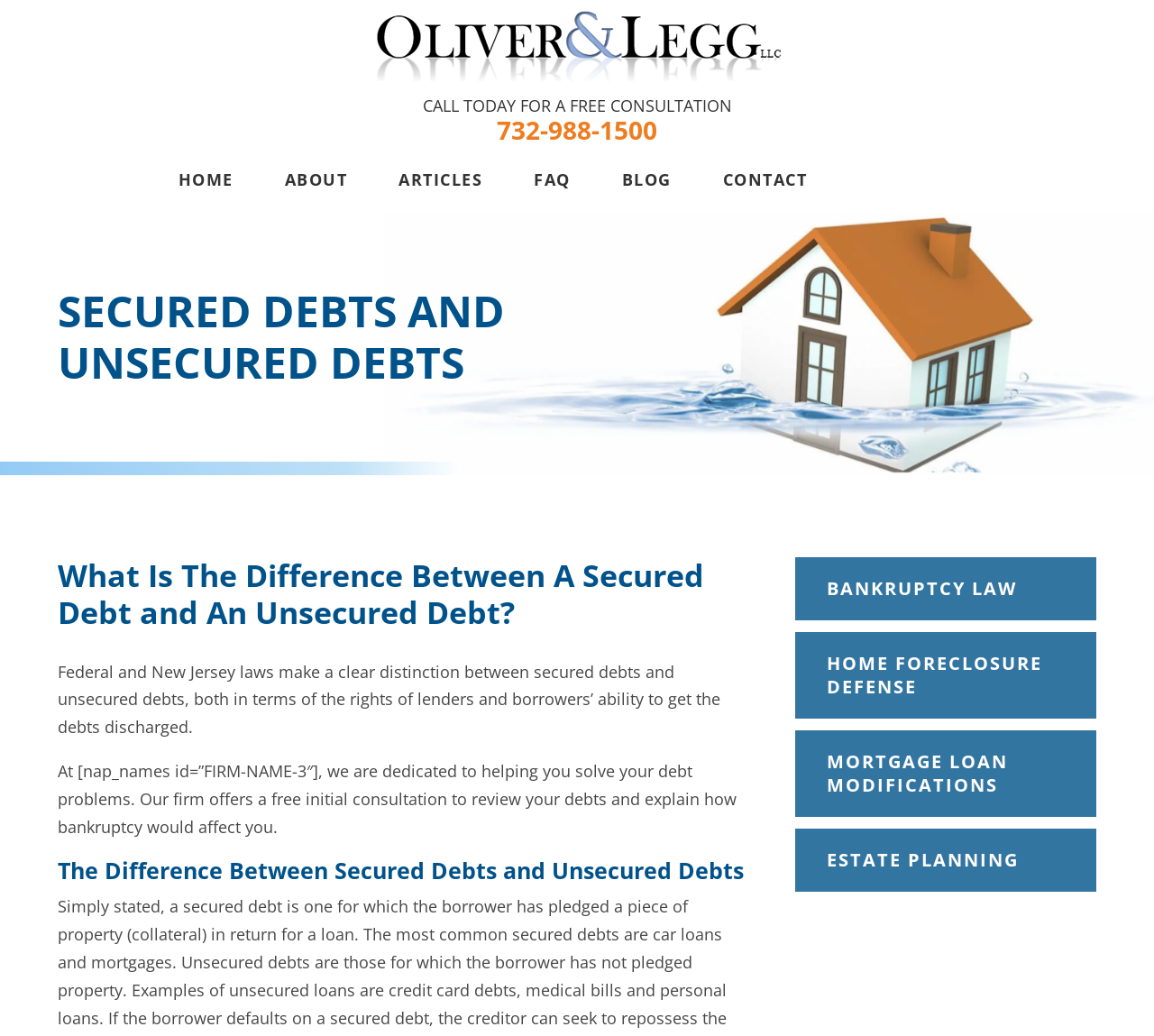Analyze the image and provide a detailed answer to the question: How many types of services are offered?

I counted the number of link elements with text 'BANKRUPTCY LAW', 'HOME FORECLOSURE DEFENSE', 'MORTGAGE LOAN MODIFICATIONS', 'ESTATE PLANNING', which are located at the bottom of the webpage, indicating they are different services offered by the law firm.